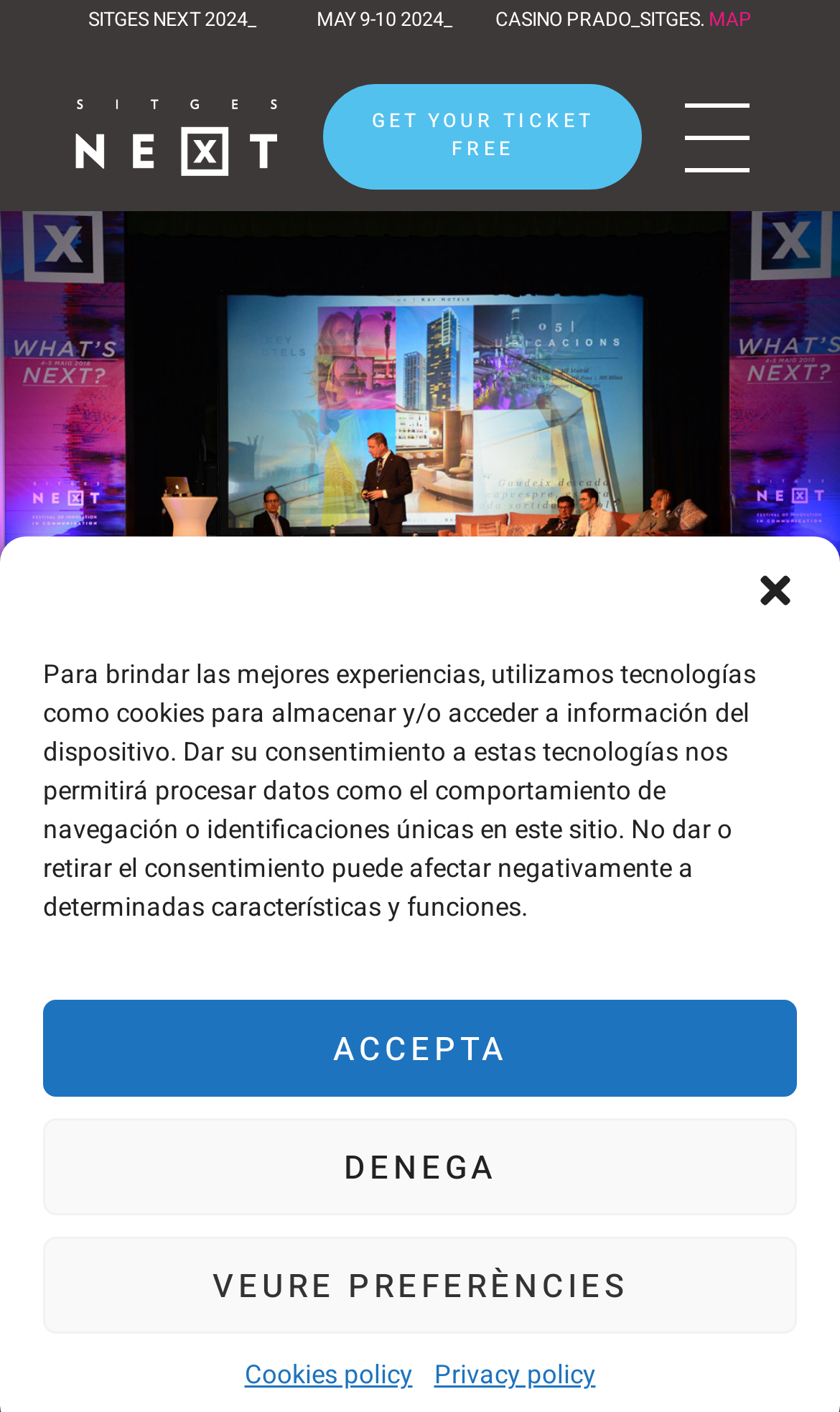Identify the bounding box of the HTML element described as: "MAP".

[0.844, 0.005, 0.895, 0.024]